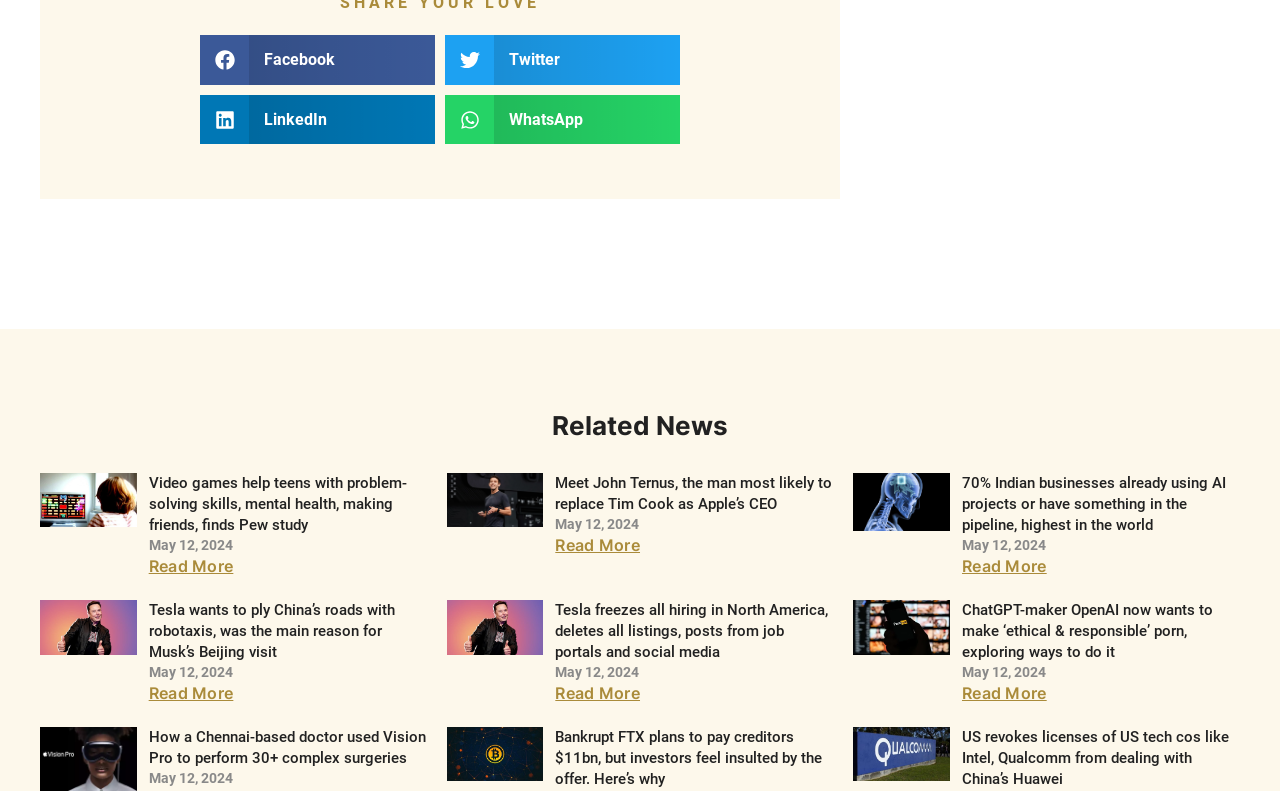Identify the bounding box coordinates of the clickable section necessary to follow the following instruction: "Read more about Tesla wants to ply China’s roads with robotaxis, was the main reason for Musk’s Beijing visit". The coordinates should be presented as four float numbers from 0 to 1, i.e., [left, top, right, bottom].

[0.116, 0.864, 0.182, 0.889]